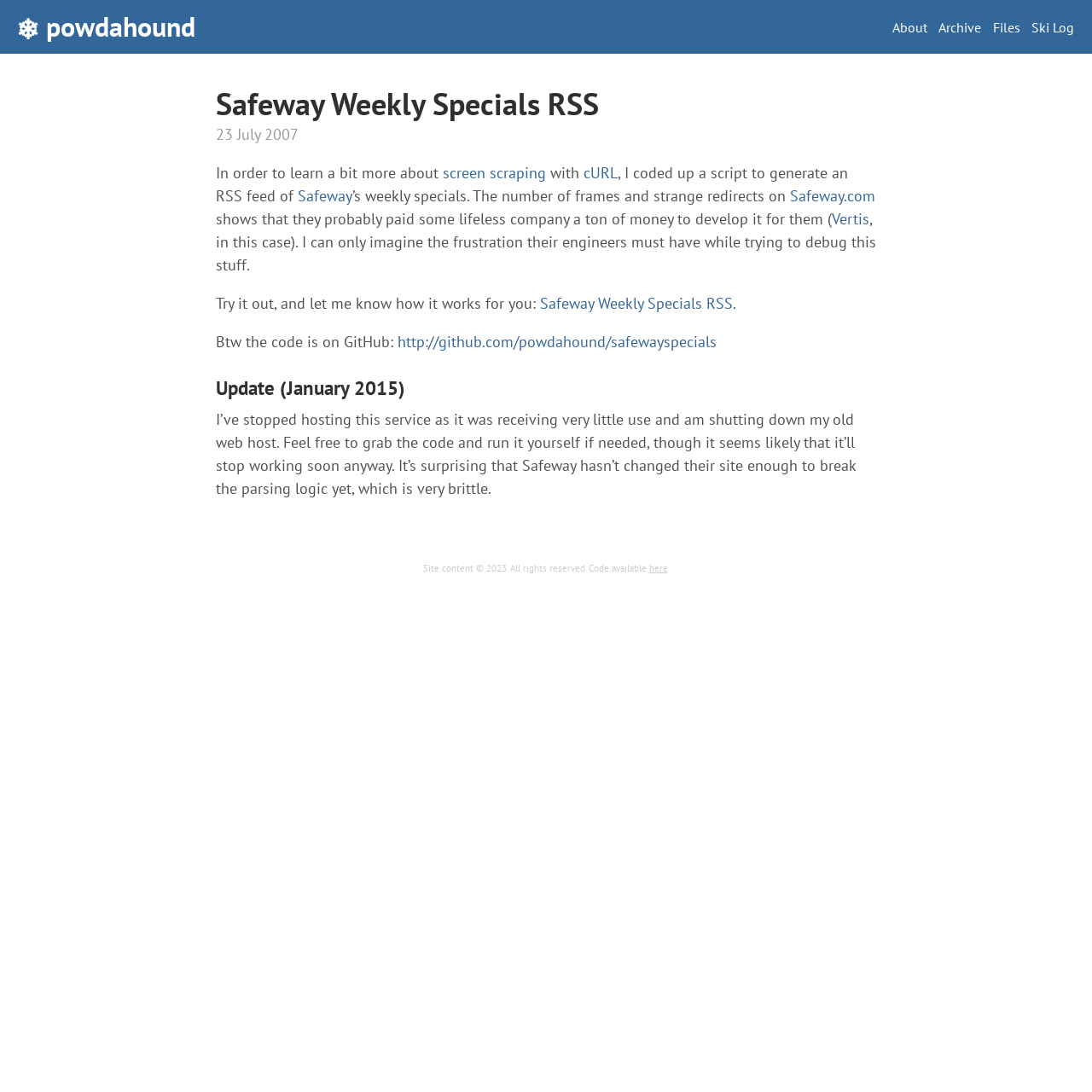Please identify the bounding box coordinates of the area I need to click to accomplish the following instruction: "Learn about screen scraping".

[0.405, 0.149, 0.5, 0.167]